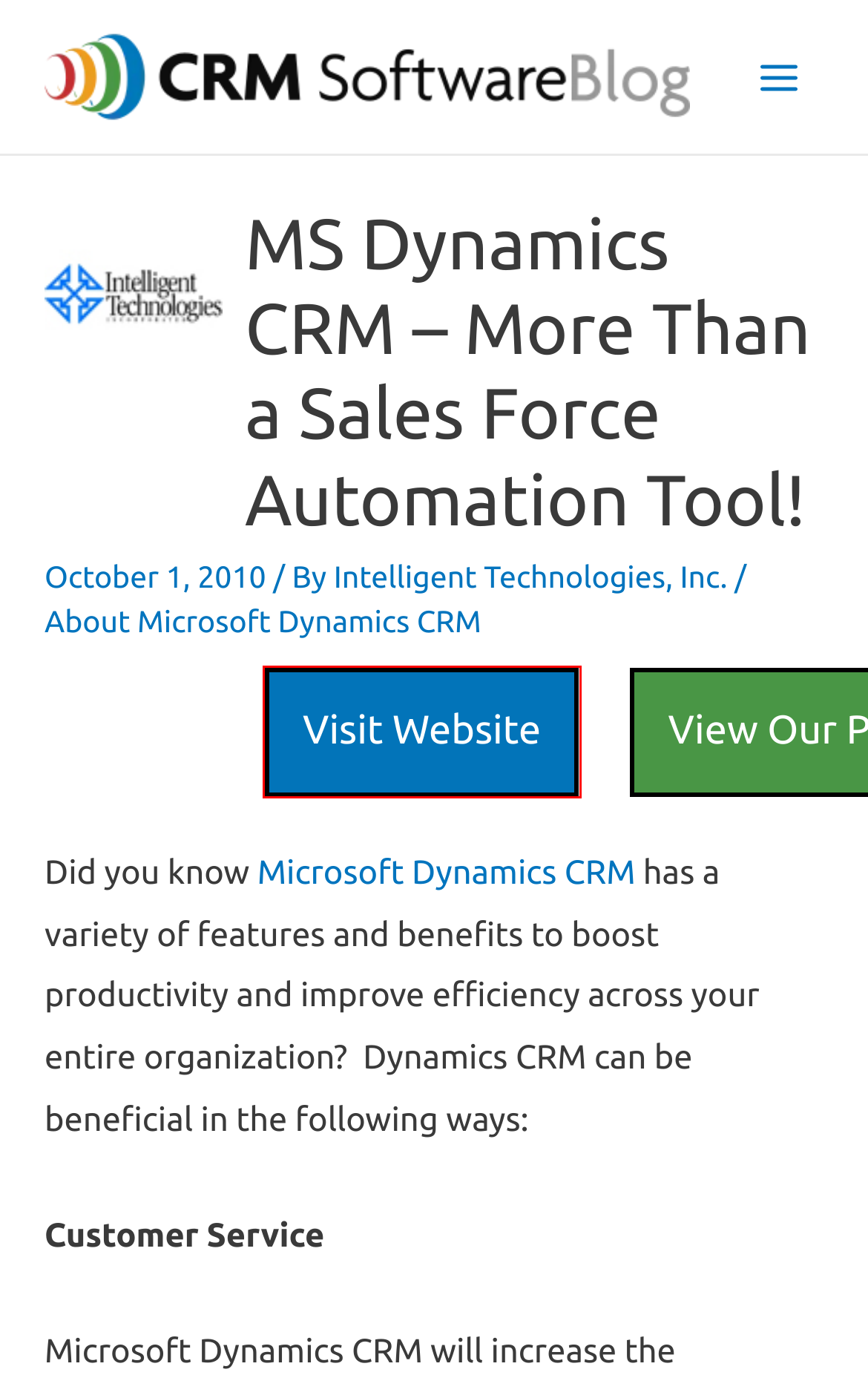Review the screenshot of a webpage that includes a red bounding box. Choose the webpage description that best matches the new webpage displayed after clicking the element within the bounding box. Here are the candidates:
A. RSM Technology - Technology Blog from RSM
B. Microsoft Dynamics CRM News and Resources | MSDynamicsWorld.com
C. Blog - NJ, PA, DE, MD | Beringer Technology Group
D. CRMJetty Blog - Everything in the World of CRMs
E. Find Answers | Microsoft Dynamics 365 Community
F. Top ERP consultant - NC, VA, SC, GA, FL - ERP Support
G. JourneyTEAM Blog | Microsoft Dynamics and Power Platform | Azure | Technology Updates
H. Choose The Right Site | Group Bloggers

F